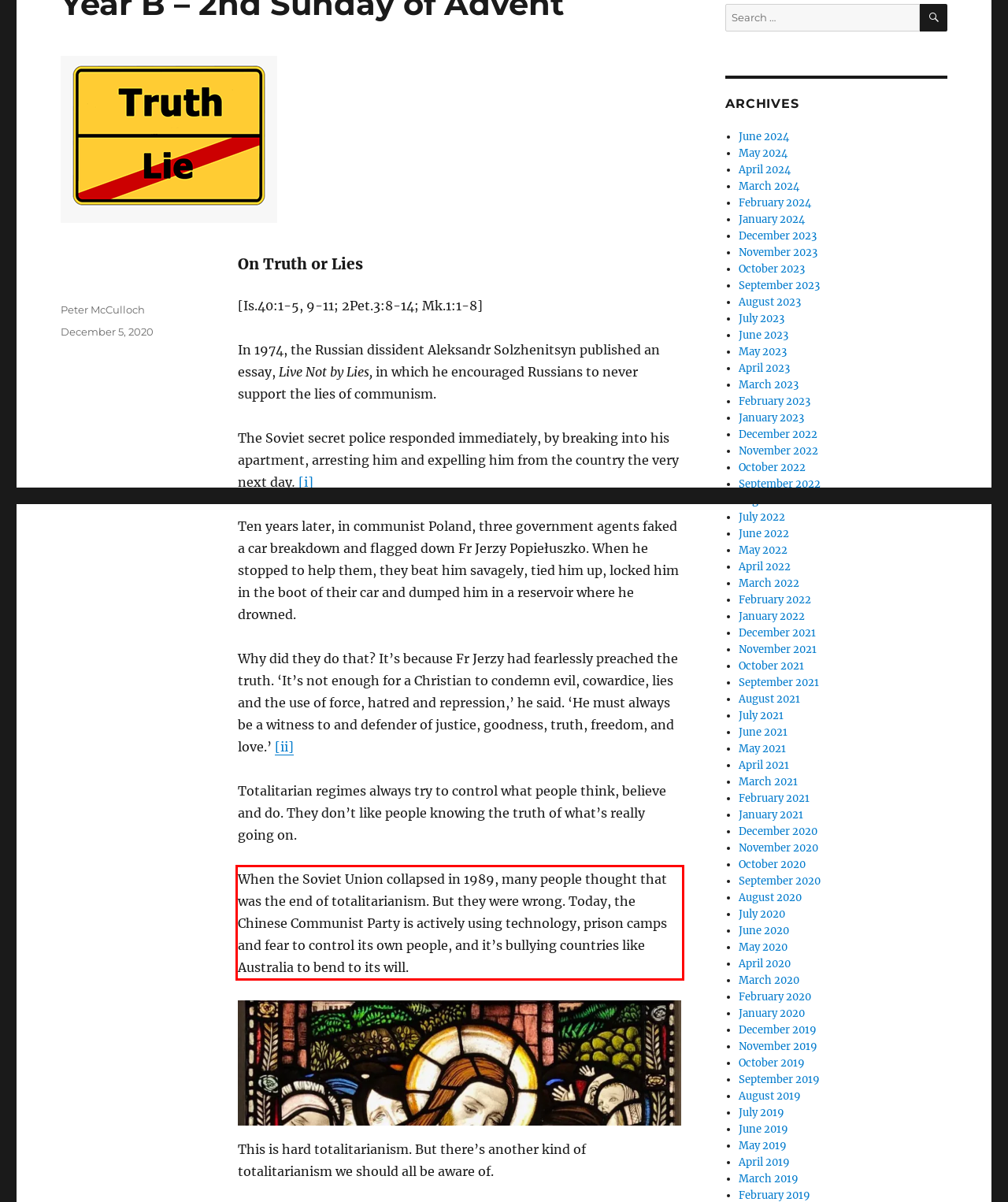Analyze the screenshot of a webpage where a red rectangle is bounding a UI element. Extract and generate the text content within this red bounding box.

When the Soviet Union collapsed in 1989, many people thought that was the end of totalitarianism. But they were wrong. Today, the Chinese Communist Party is actively using technology, prison camps and fear to control its own people, and it’s bullying countries like Australia to bend to its will.